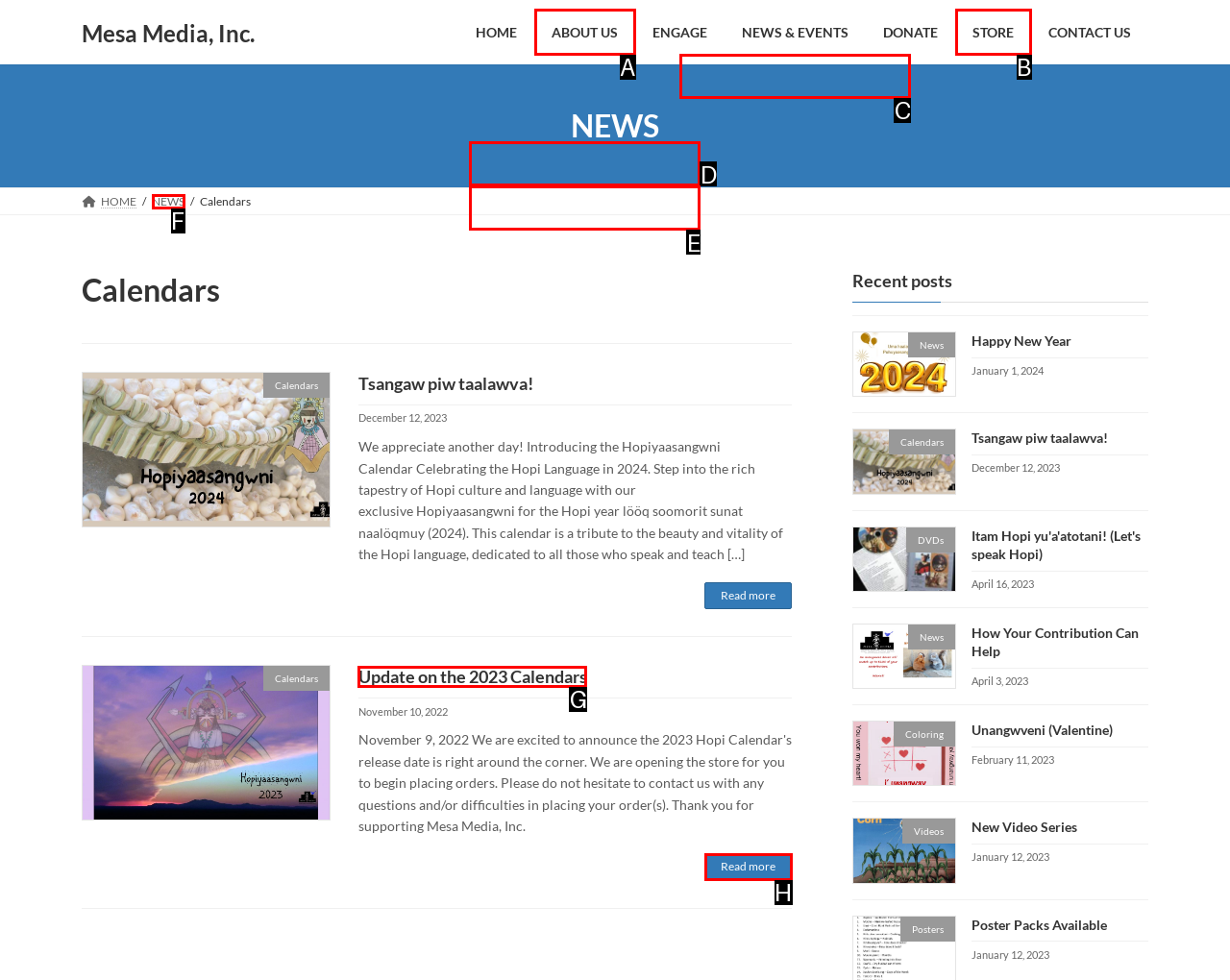Identify the UI element described as: MESA MEDIA IN THE NEWS
Answer with the option's letter directly.

C